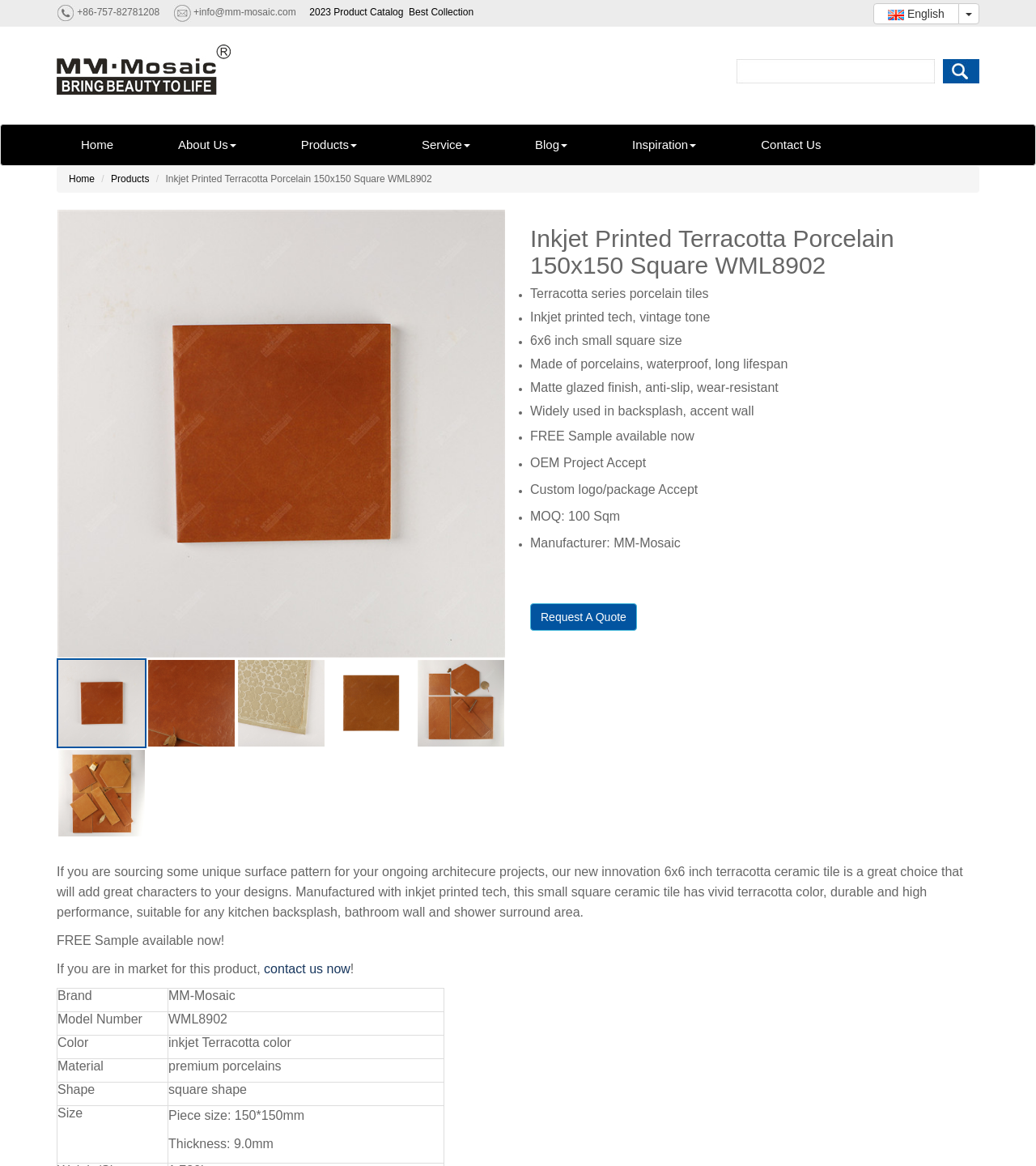Determine the bounding box for the UI element as described: "2023 Product Catalog". The coordinates should be represented as four float numbers between 0 and 1, formatted as [left, top, right, bottom].

[0.299, 0.006, 0.389, 0.015]